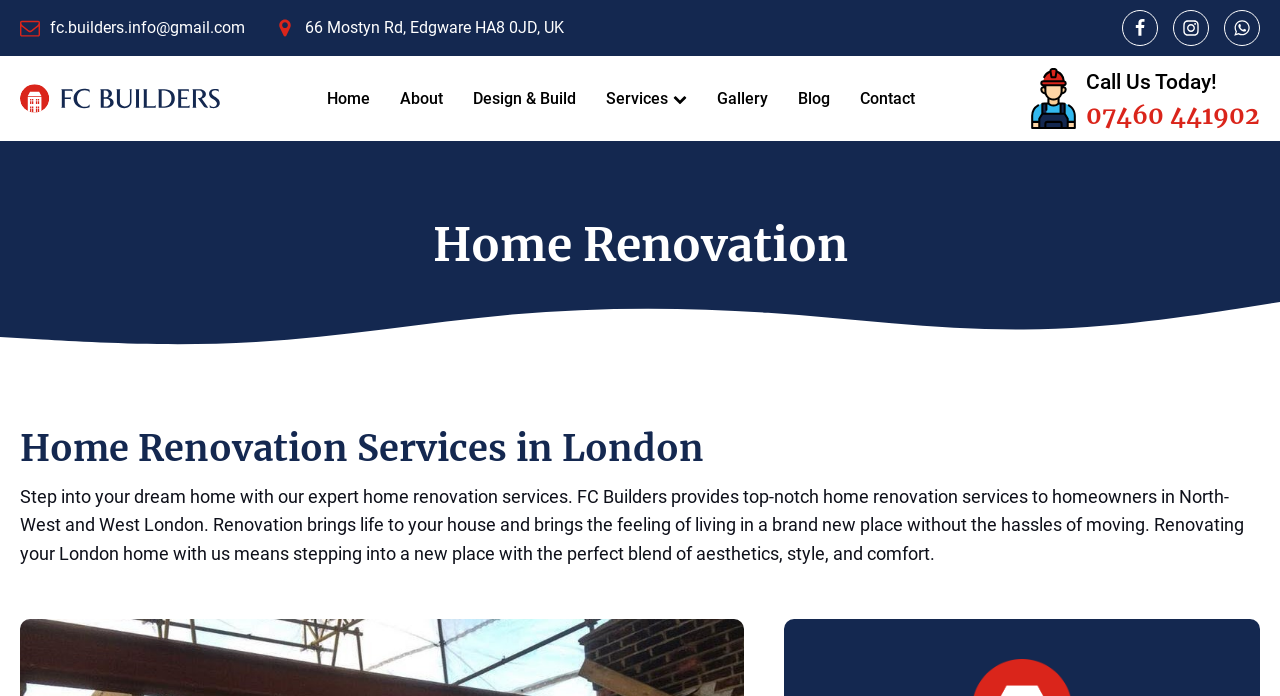Provide a thorough and detailed response to the question by examining the image: 
What is the company's email address?

I found the email address by looking at the link element with the text 'fc.builders.info@gmail.com' which is located at the top left corner of the webpage.